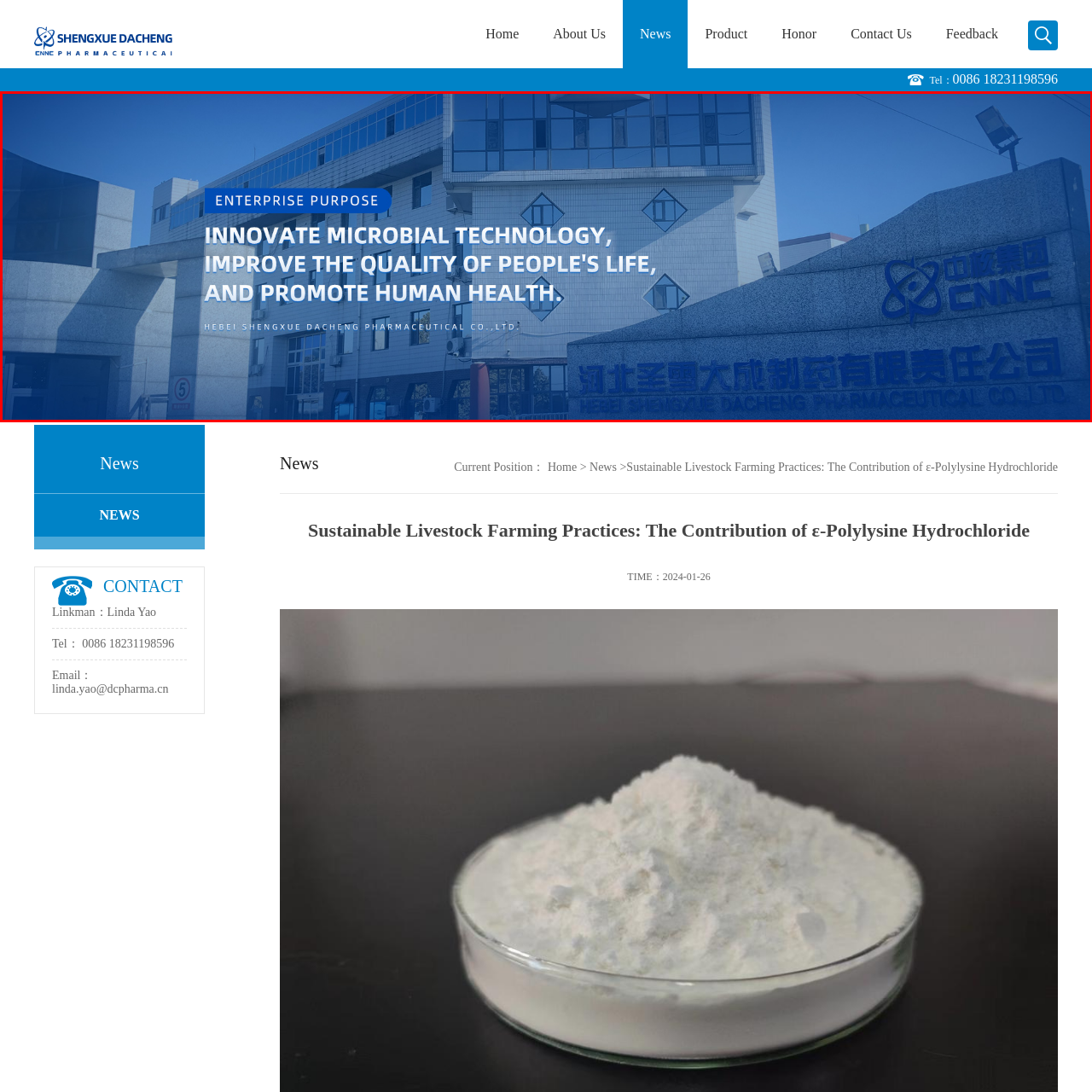Craft a detailed and vivid caption for the image that is highlighted by the red frame.

The image features the headquarters of Hebei Shengxue Dacheng Pharmaceutical Co., Ltd. prominently displayed in a modern building. Overlaid in bold text is the company's enterprise purpose: "Innovate microbial technology, improve the quality of people's life, and promote human health." This statement emphasizes the company's commitment to advancing health and well-being through innovative technologies. The aesthetic is professional, with a blend of blue tones that enhance the message of trust and reliability. The corporate logo is incorporated into the design, reinforcing the brand identity while showcasing the company’s dedication to health-focused initiatives.